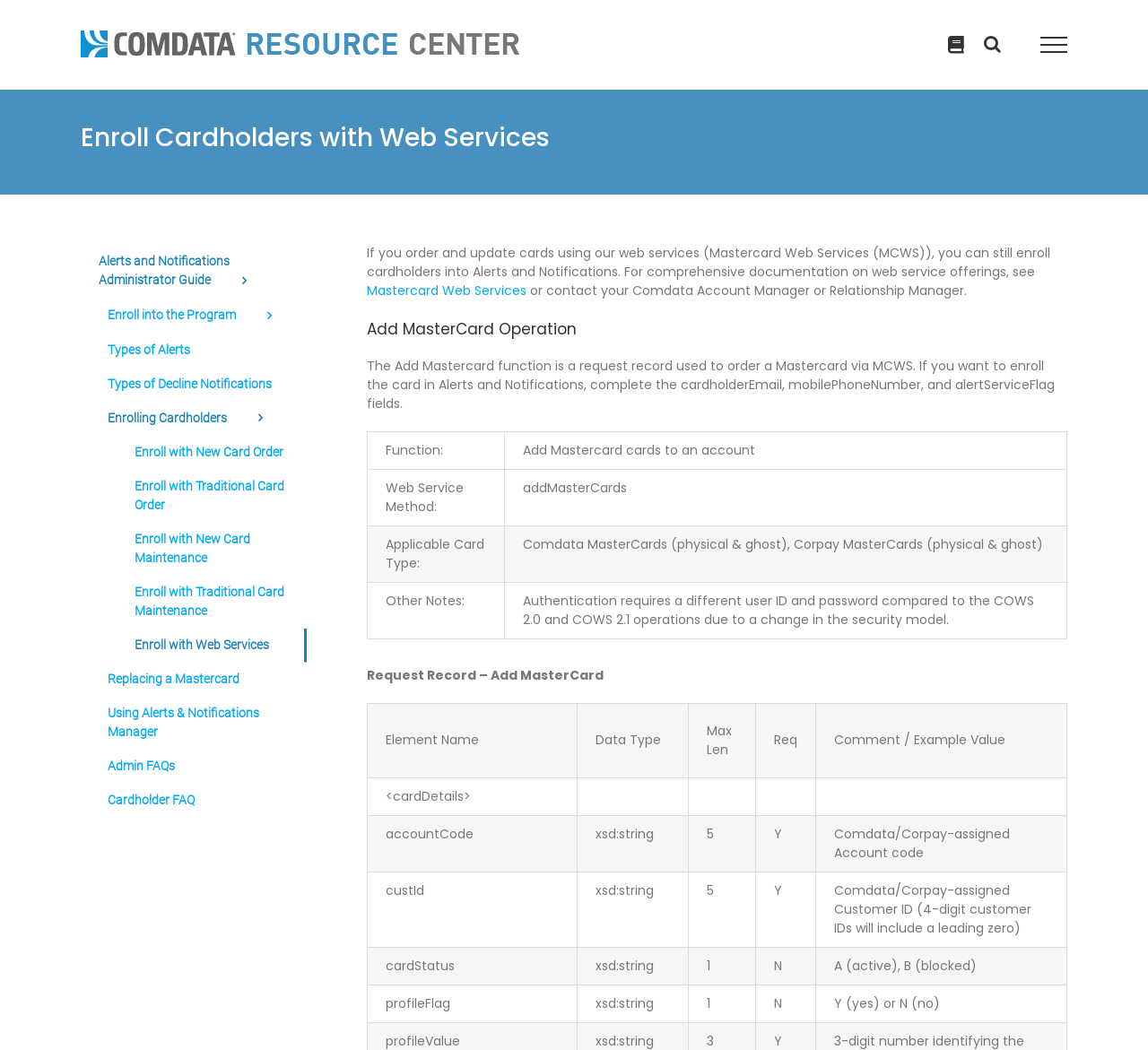What is the difference in authentication for MCWS compared to COWS 2.0 and COWS 2.1 operations?
Provide a concise answer using a single word or phrase based on the image.

Different user ID and password